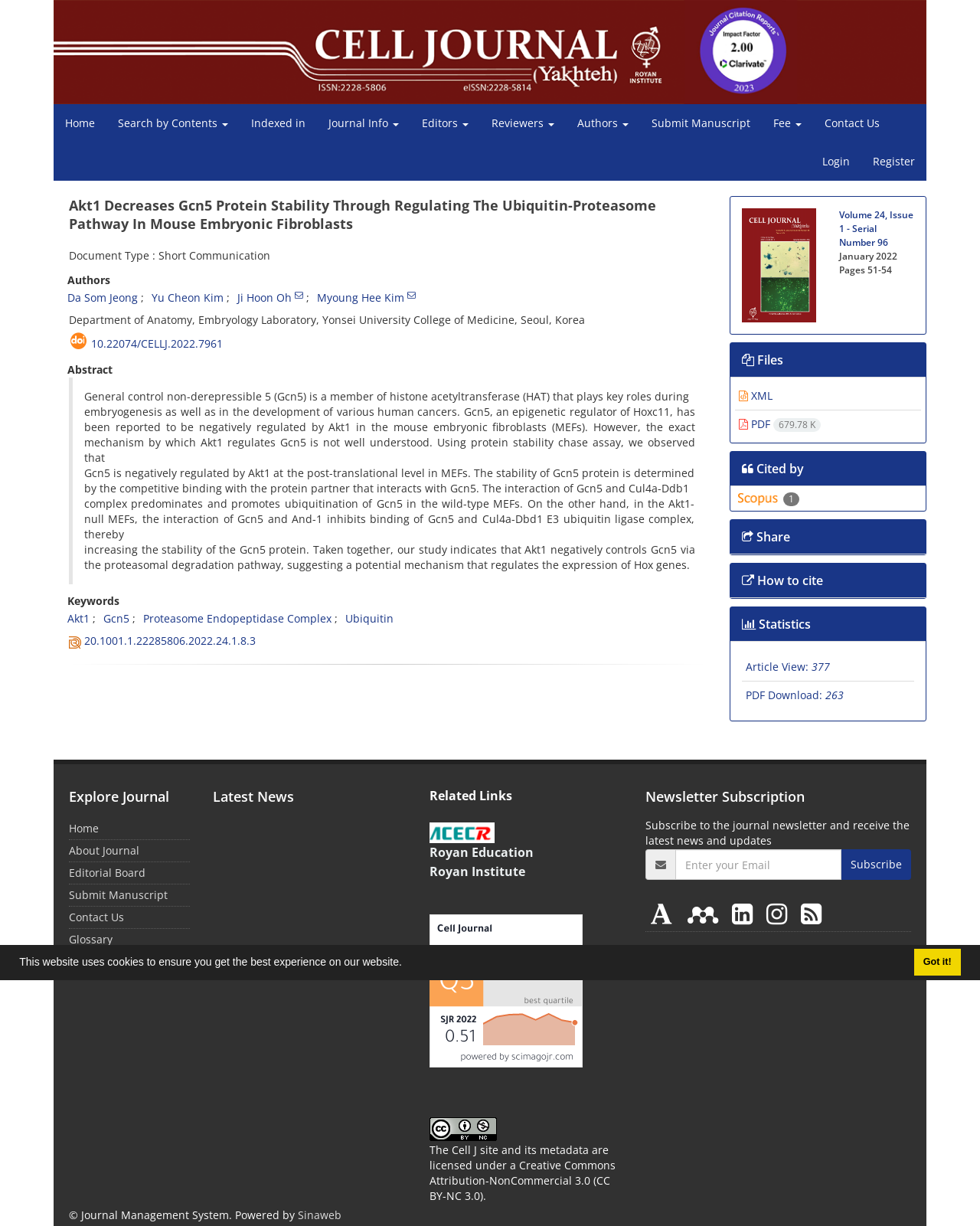Pinpoint the bounding box coordinates of the element you need to click to execute the following instruction: "click the dismiss cookie message button". The bounding box should be represented by four float numbers between 0 and 1, in the format [left, top, right, bottom].

[0.932, 0.774, 0.98, 0.796]